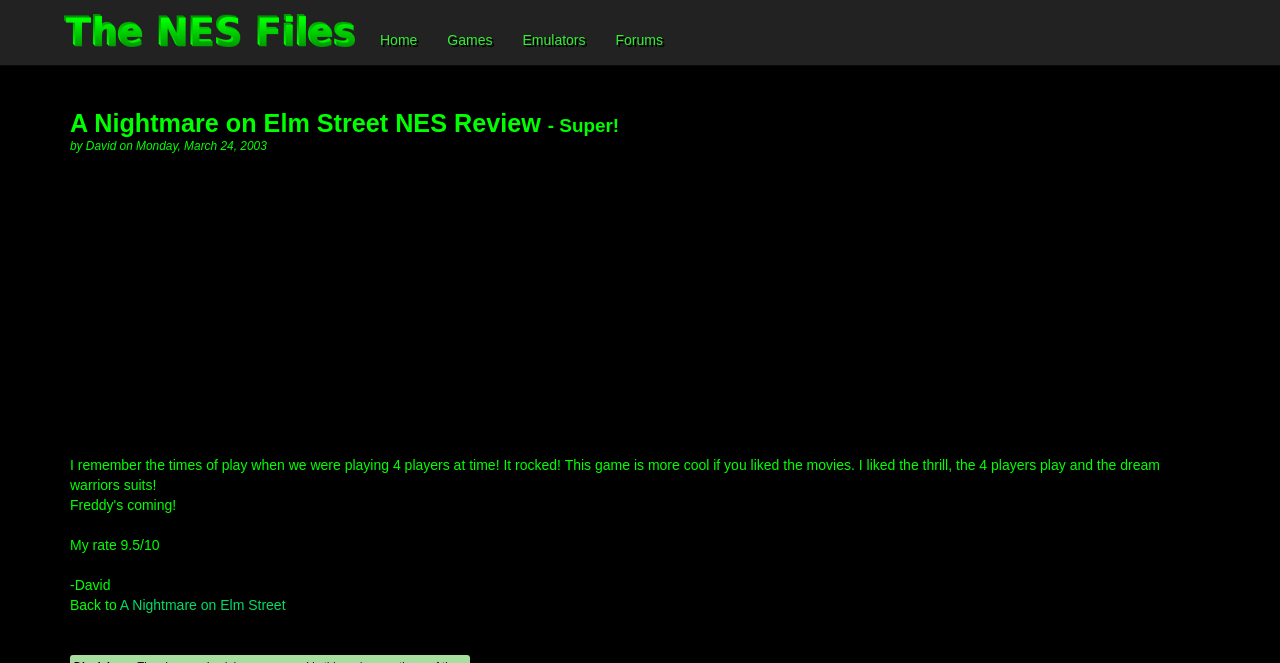Locate the UI element that matches the description A Nightmare on Elm Street in the webpage screenshot. Return the bounding box coordinates in the format (top-left x, top-left y, bottom-right x, bottom-right y), with values ranging from 0 to 1.

[0.094, 0.9, 0.223, 0.924]